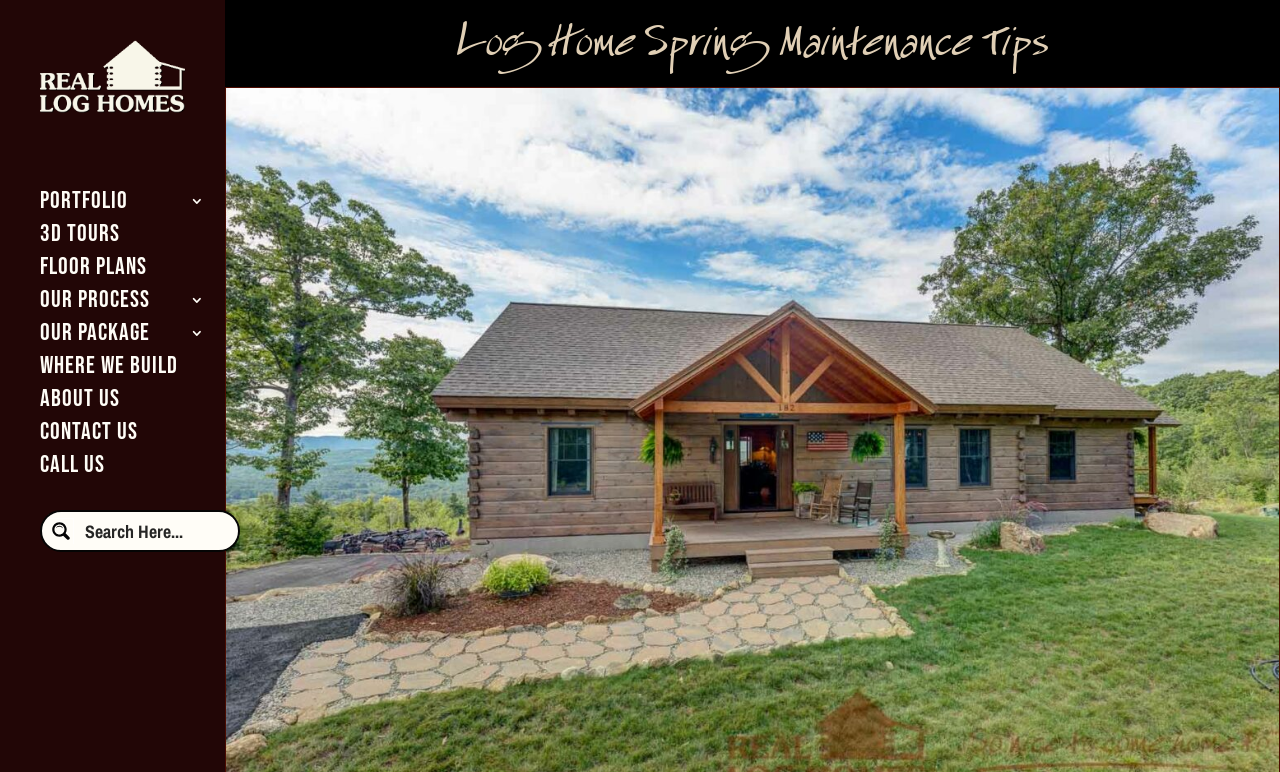How many navigation links are there?
Refer to the image and provide a one-word or short phrase answer.

9